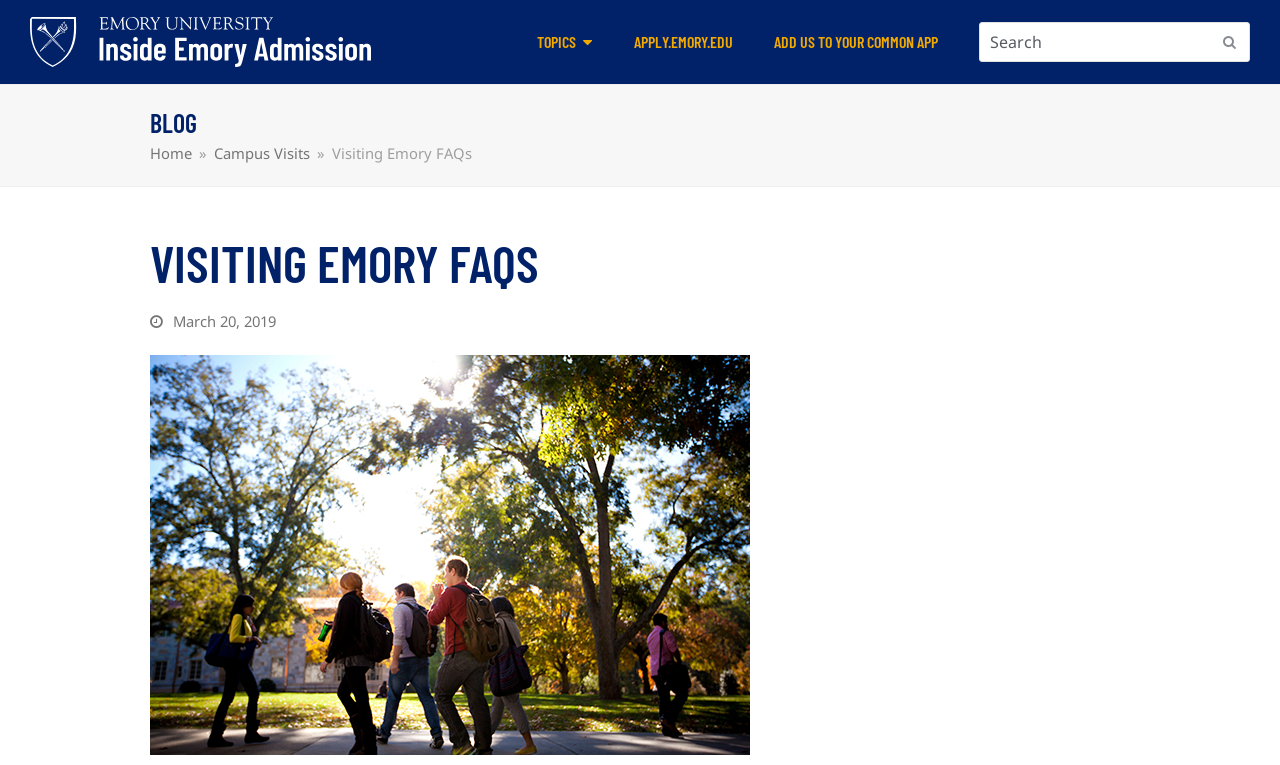How many sections are in the main content area?
Give a single word or phrase as your answer by examining the image.

2